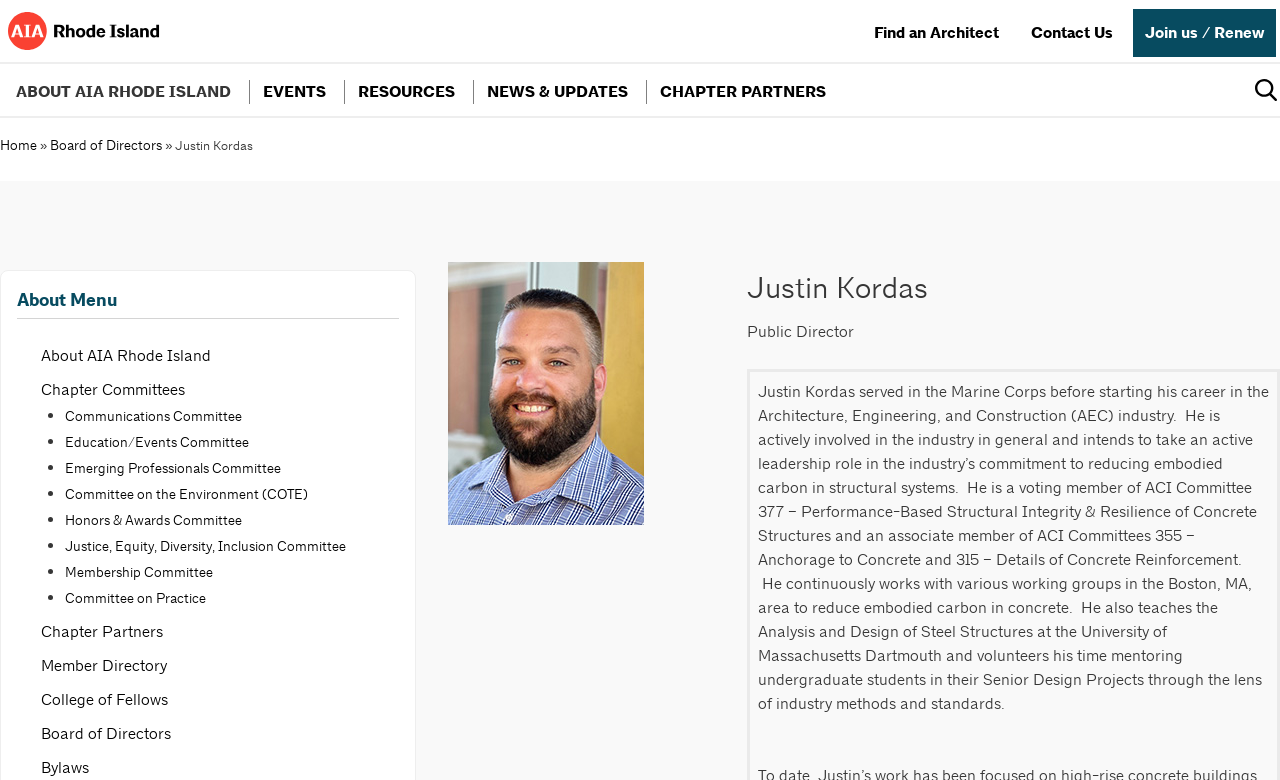Please identify the bounding box coordinates of the region to click in order to complete the task: "Click on the 'Board of Directors' link". The coordinates must be four float numbers between 0 and 1, specified as [left, top, right, bottom].

[0.039, 0.175, 0.127, 0.198]